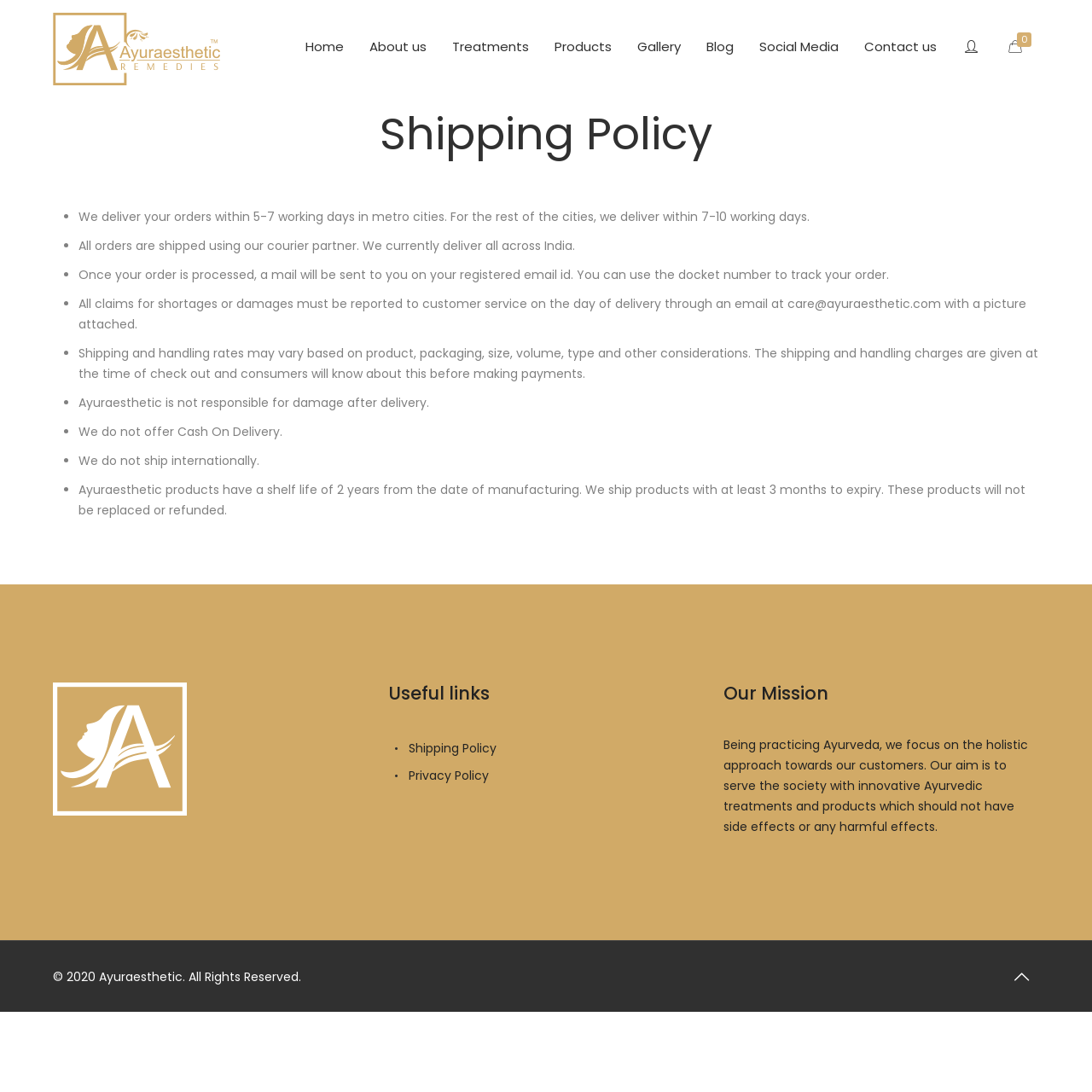Refer to the image and answer the question with as much detail as possible: How can I track my order?

According to the website's shipping policy, once an order is processed, a mail will be sent to the registered email id with a docket number, which can be used to track the order.